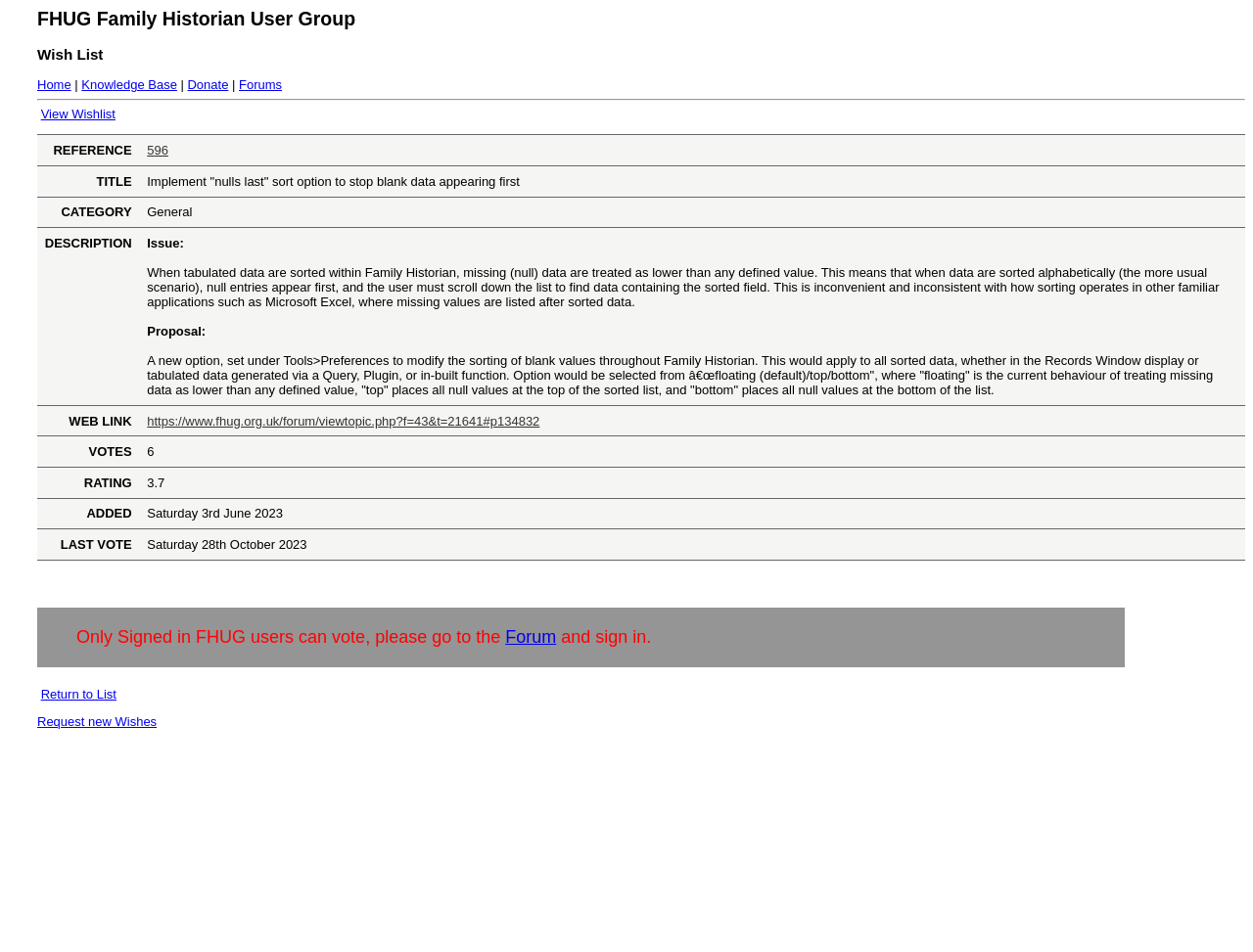Please specify the bounding box coordinates of the element that should be clicked to execute the given instruction: 'Return to List'. Ensure the coordinates are four float numbers between 0 and 1, expressed as [left, top, right, bottom].

[0.033, 0.721, 0.093, 0.737]